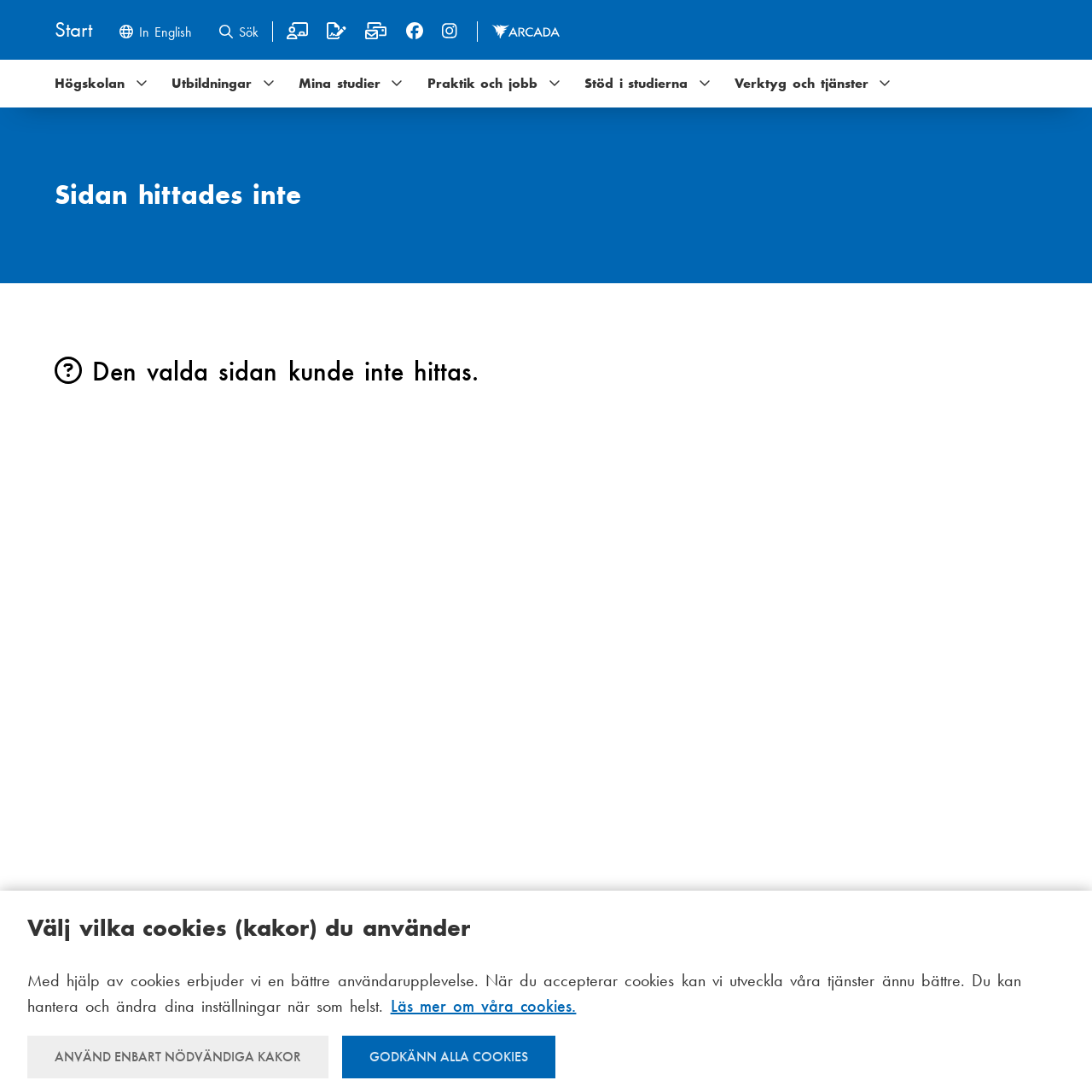Pinpoint the bounding box coordinates of the clickable element needed to complete the instruction: "Go to home page". The coordinates should be provided as four float numbers between 0 and 1: [left, top, right, bottom].

[0.05, 0.014, 0.084, 0.043]